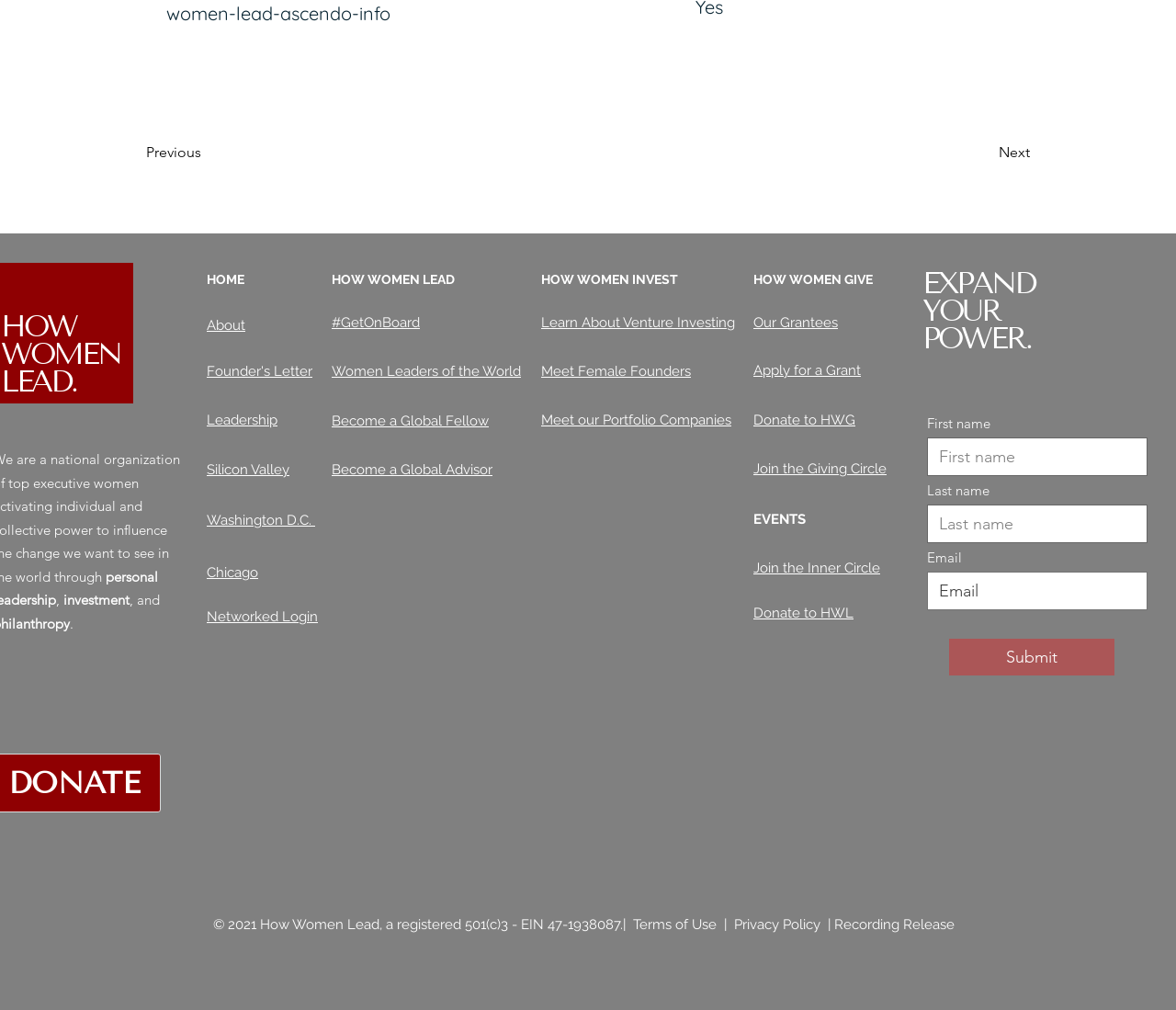Locate the bounding box coordinates of the clickable region to complete the following instruction: "Click the 'HOW WOMEN LEAD' link."

[0.282, 0.268, 0.387, 0.286]